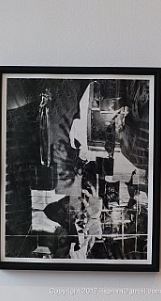Where would this artwork be perfectly suited for display?
Carefully examine the image and provide a detailed answer to the question.

The caption states that the artwork would be perfectly suited for display in a contemporary art museum like the Whitney, implying that the artwork's themes and style are aligned with those typically found in such institutions.